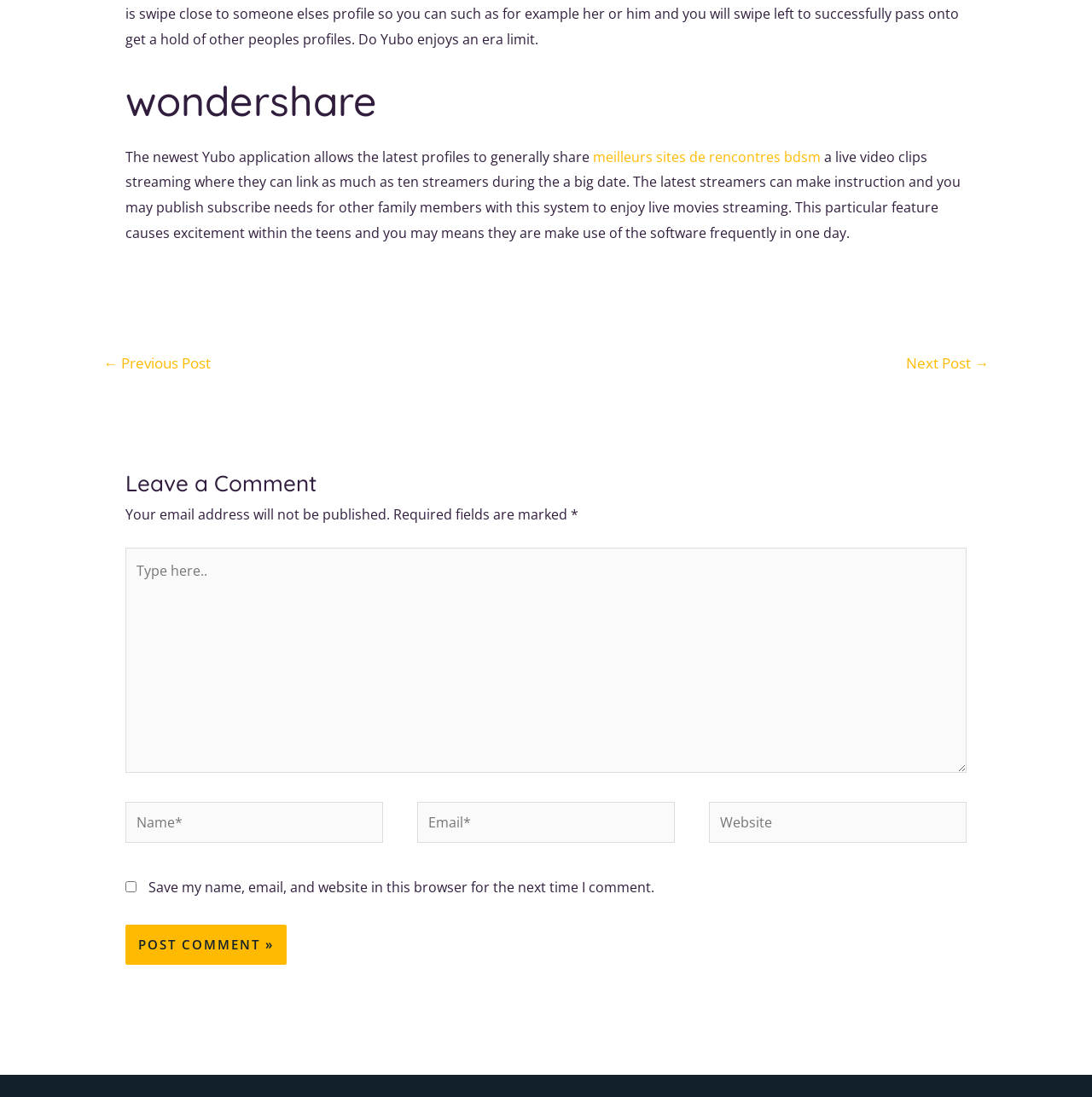Indicate the bounding box coordinates of the element that must be clicked to execute the instruction: "Type in the comment box". The coordinates should be given as four float numbers between 0 and 1, i.e., [left, top, right, bottom].

[0.115, 0.499, 0.885, 0.704]